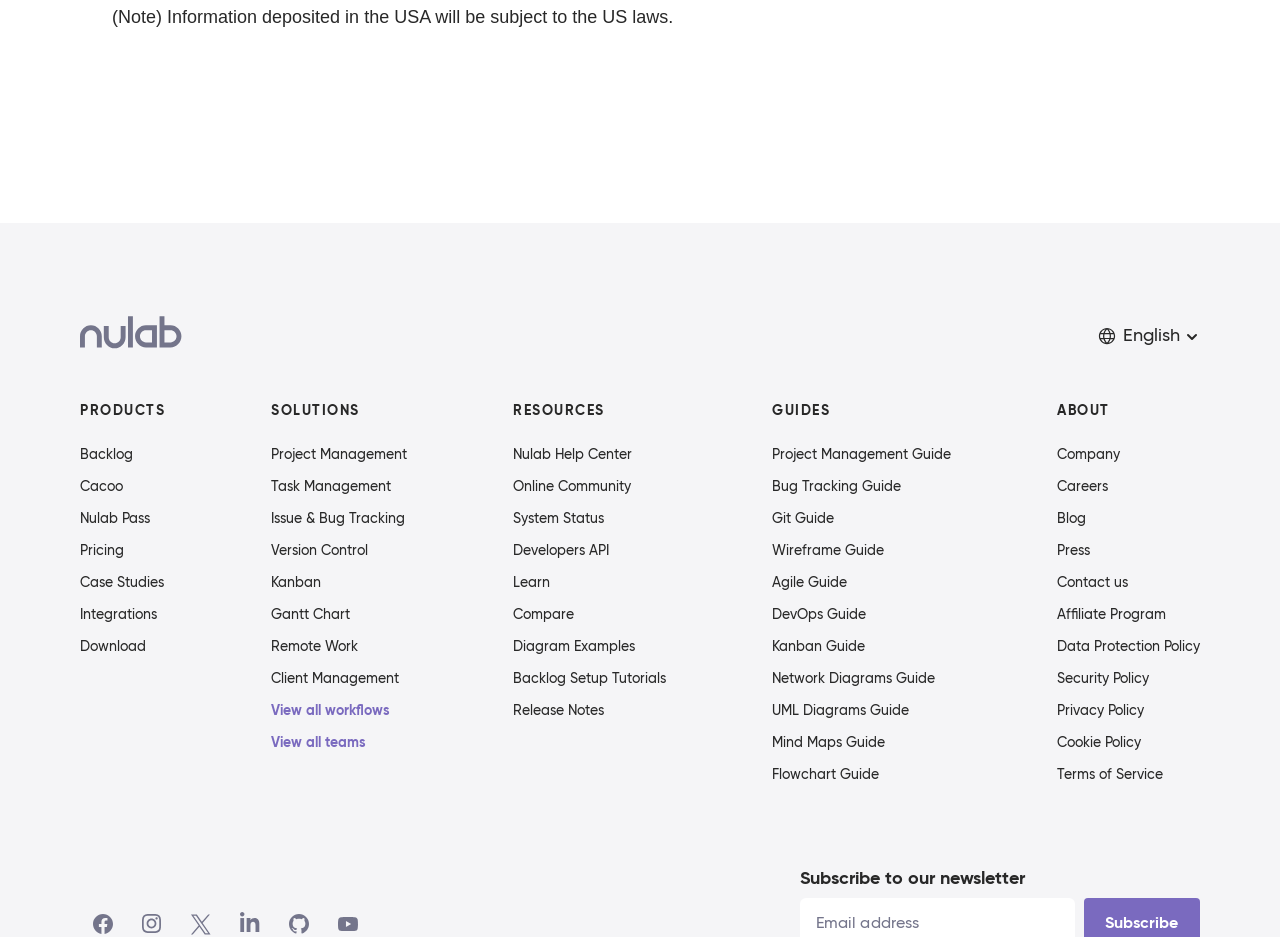Identify the bounding box coordinates of the area that should be clicked in order to complete the given instruction: "Change the language". The bounding box coordinates should be four float numbers between 0 and 1, i.e., [left, top, right, bottom].

[0.855, 0.344, 0.938, 0.373]